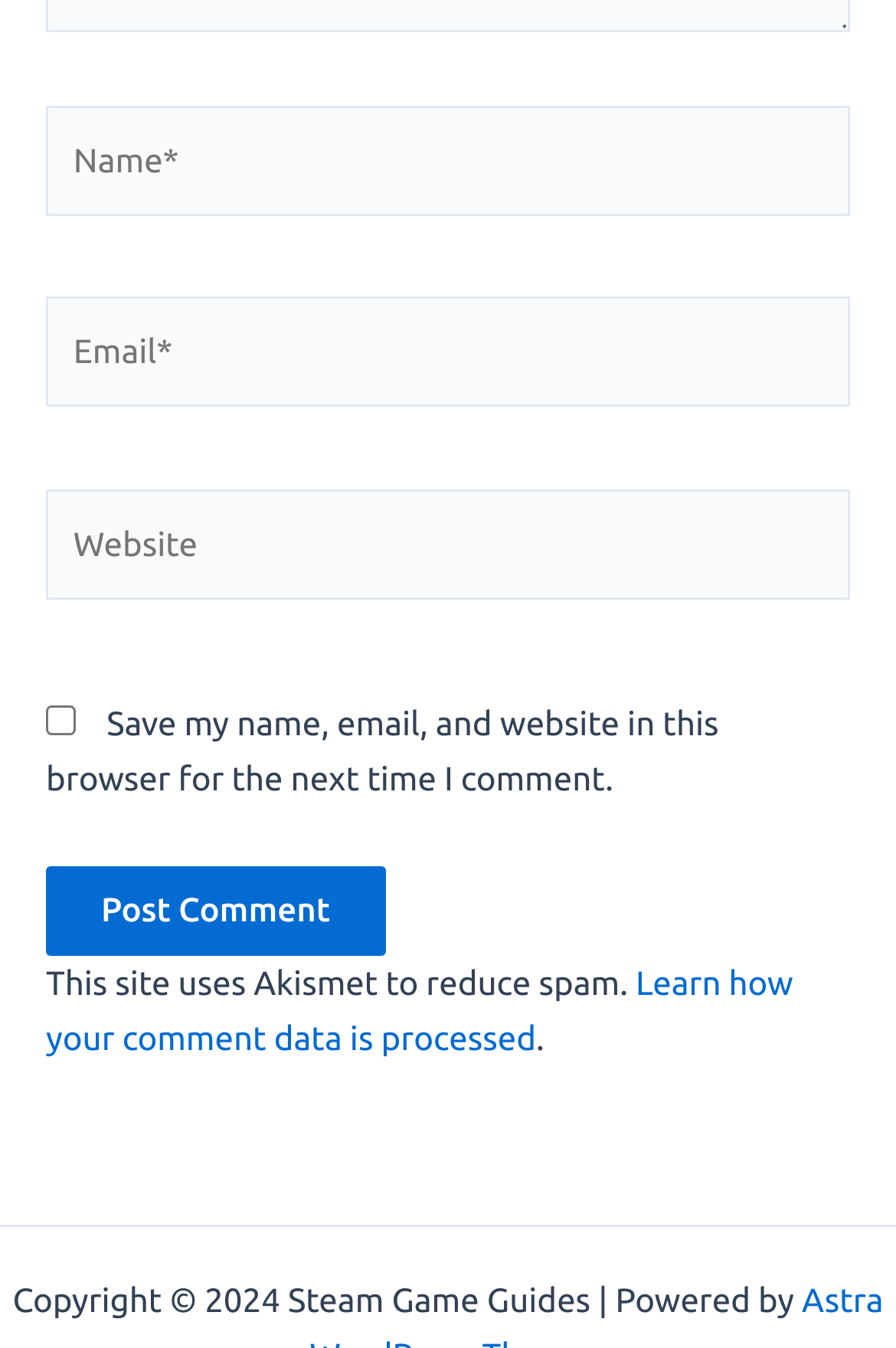Answer the following query concisely with a single word or phrase:
What is the website's copyright year?

2024